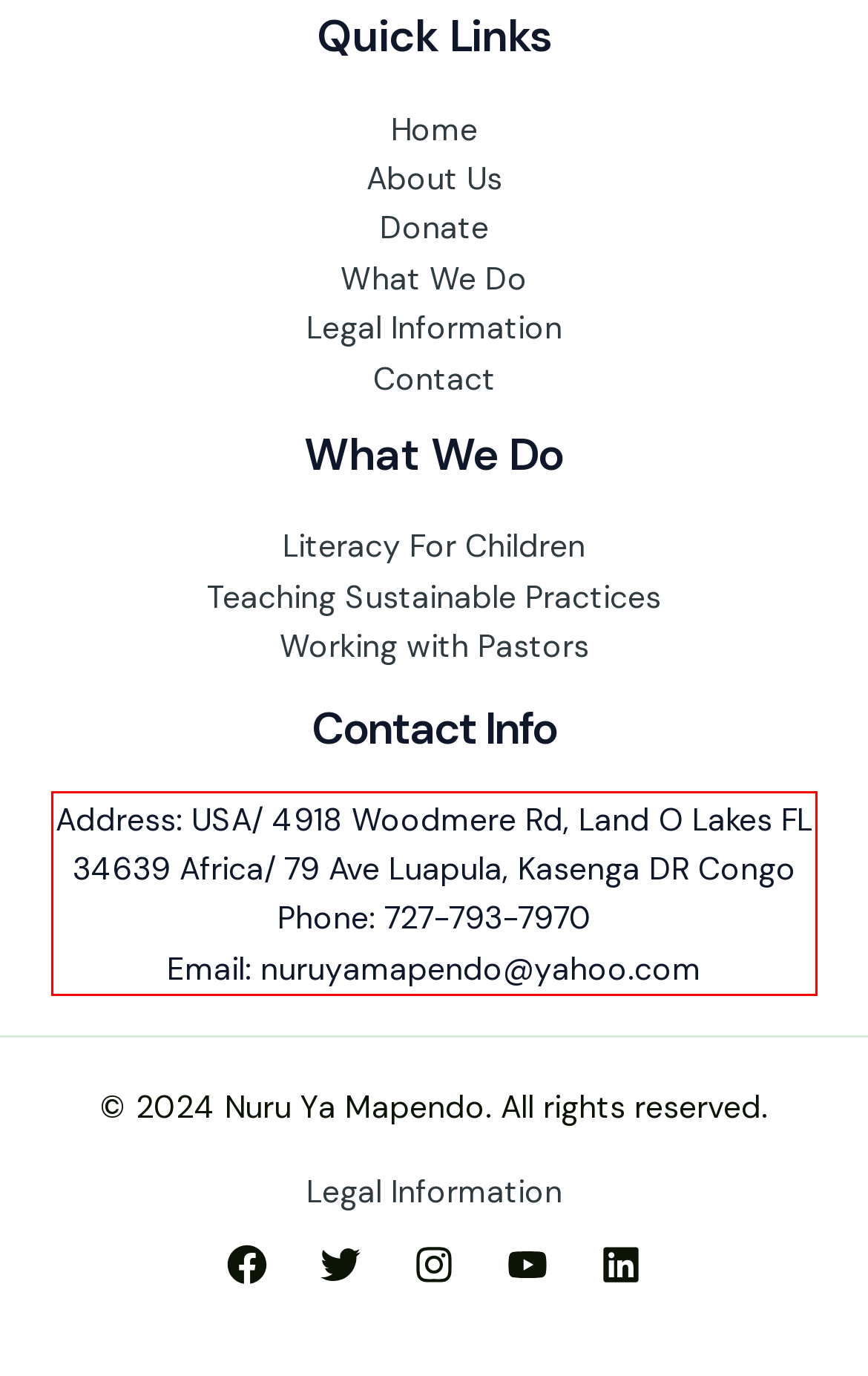You are provided with a screenshot of a webpage that includes a red bounding box. Extract and generate the text content found within the red bounding box.

Address: USA/ 4918 Woodmere Rd, Land O Lakes FL 34639 Africa/ 79 Ave Luapula, Kasenga DR Congo Phone: 727-793-7970 Email: nuruyamapendo@yahoo.com